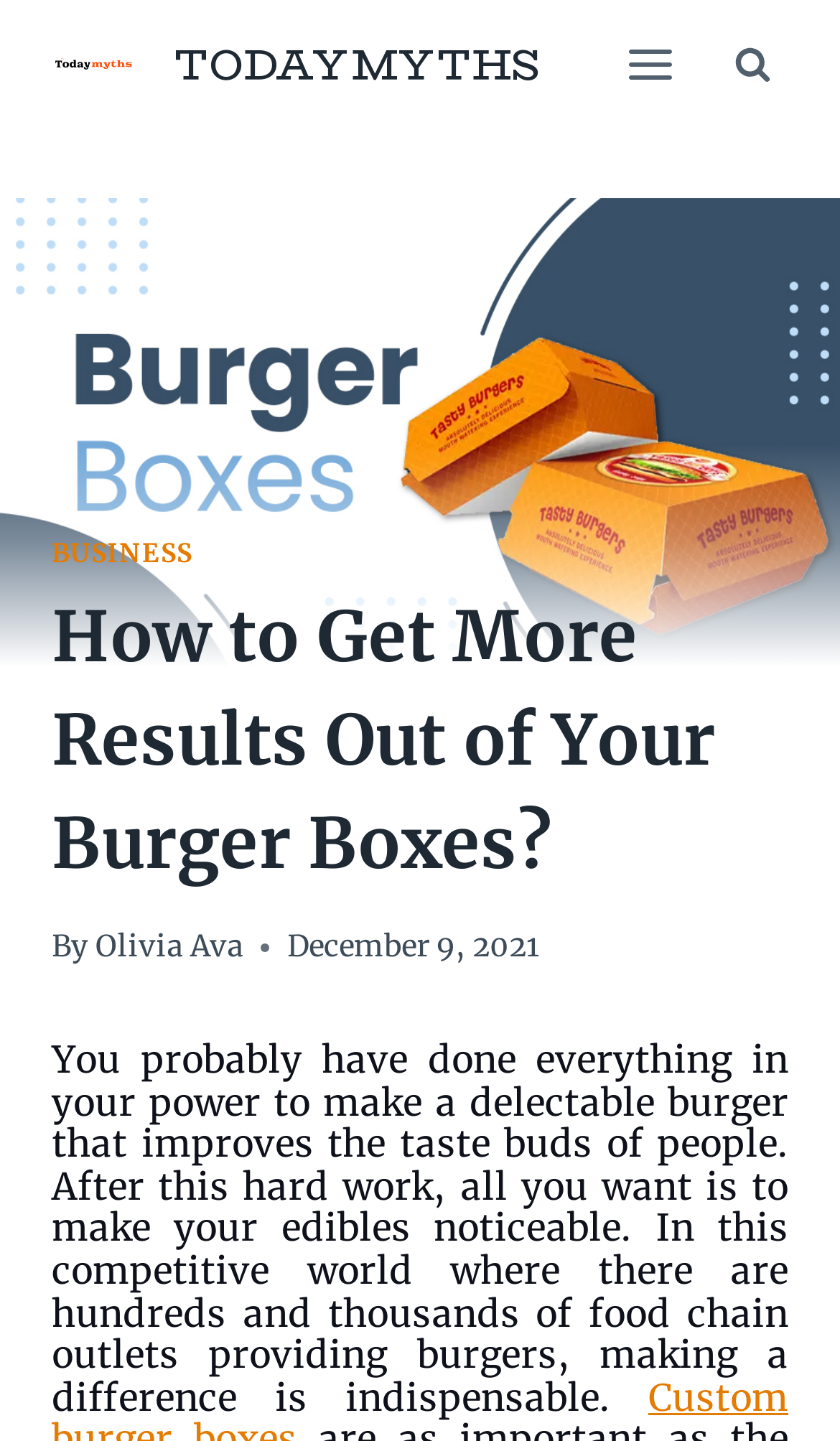What is the topic of the article?
Please respond to the question with a detailed and thorough explanation.

The topic of the article can be inferred from the image at the top of the webpage, which is a picture of burger boxes, and the heading 'How to Get More Results Out of Your Burger Boxes?'.